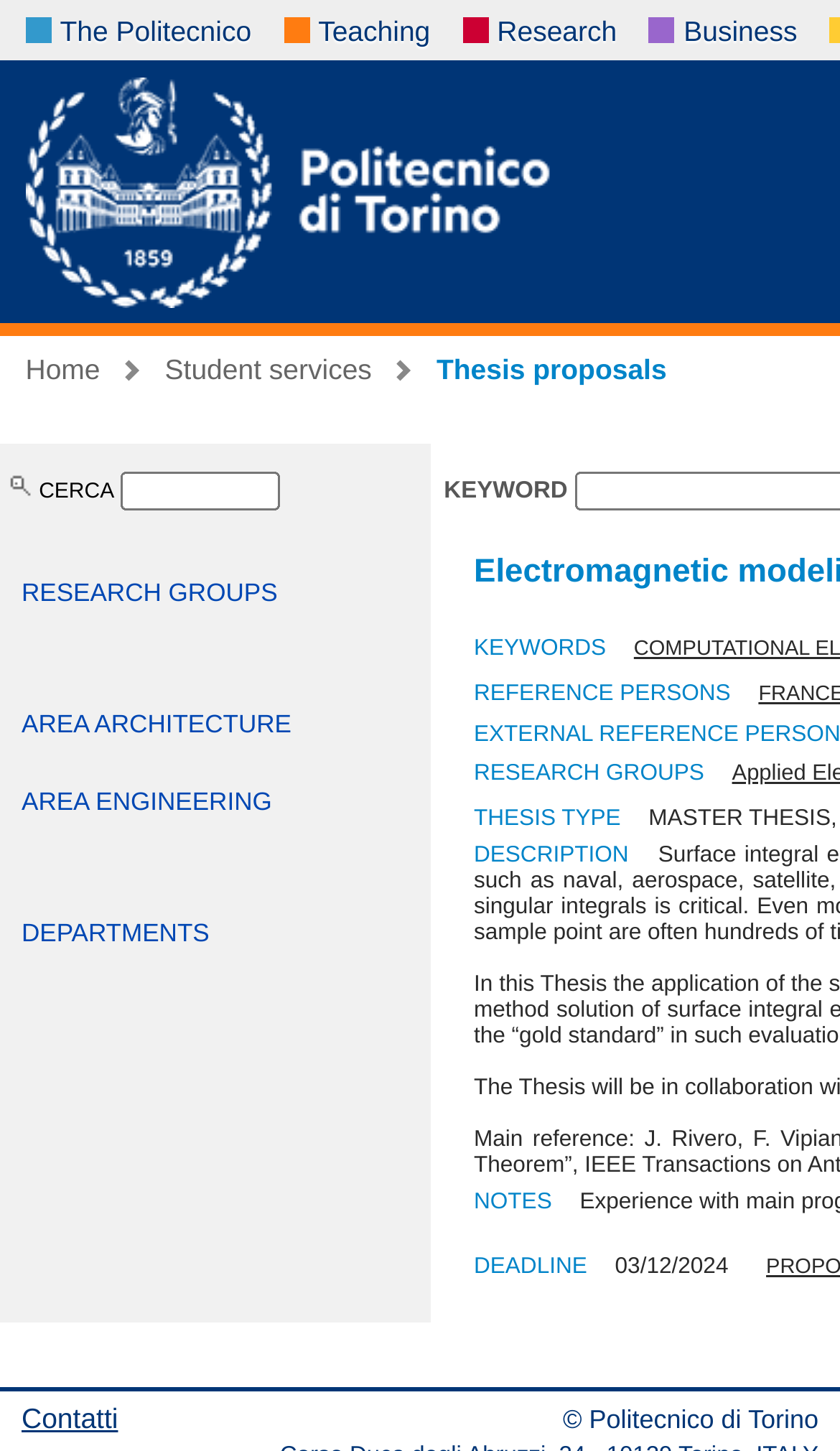What is the deadline mentioned on the page?
Please answer the question with as much detail and depth as you can.

I found the deadline mentioned on the page, which is '03/12/2024', located below the 'DEADLINE' label.